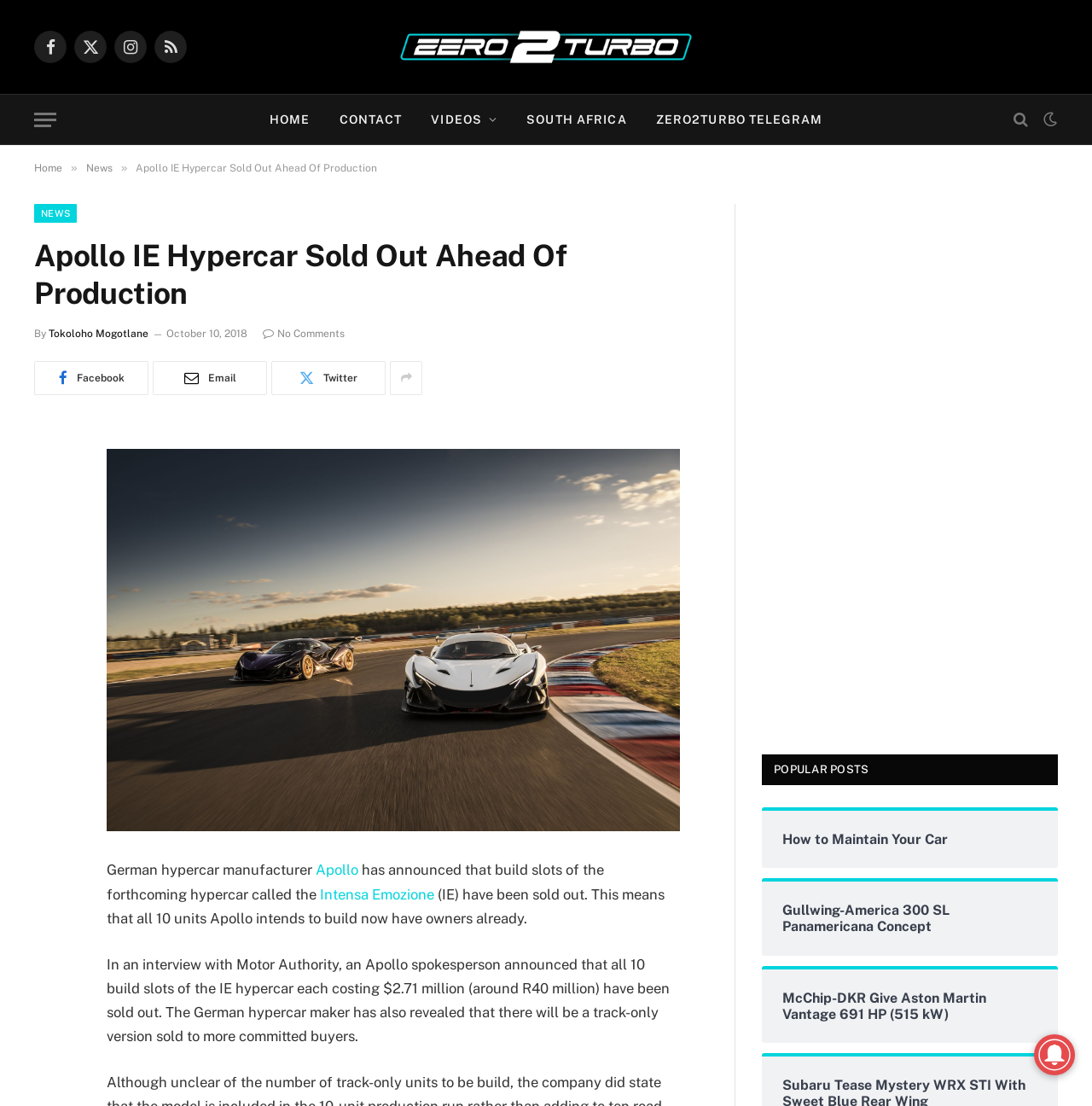Please find and give the text of the main heading on the webpage.

Apollo IE Hypercar Sold Out Ahead Of Production